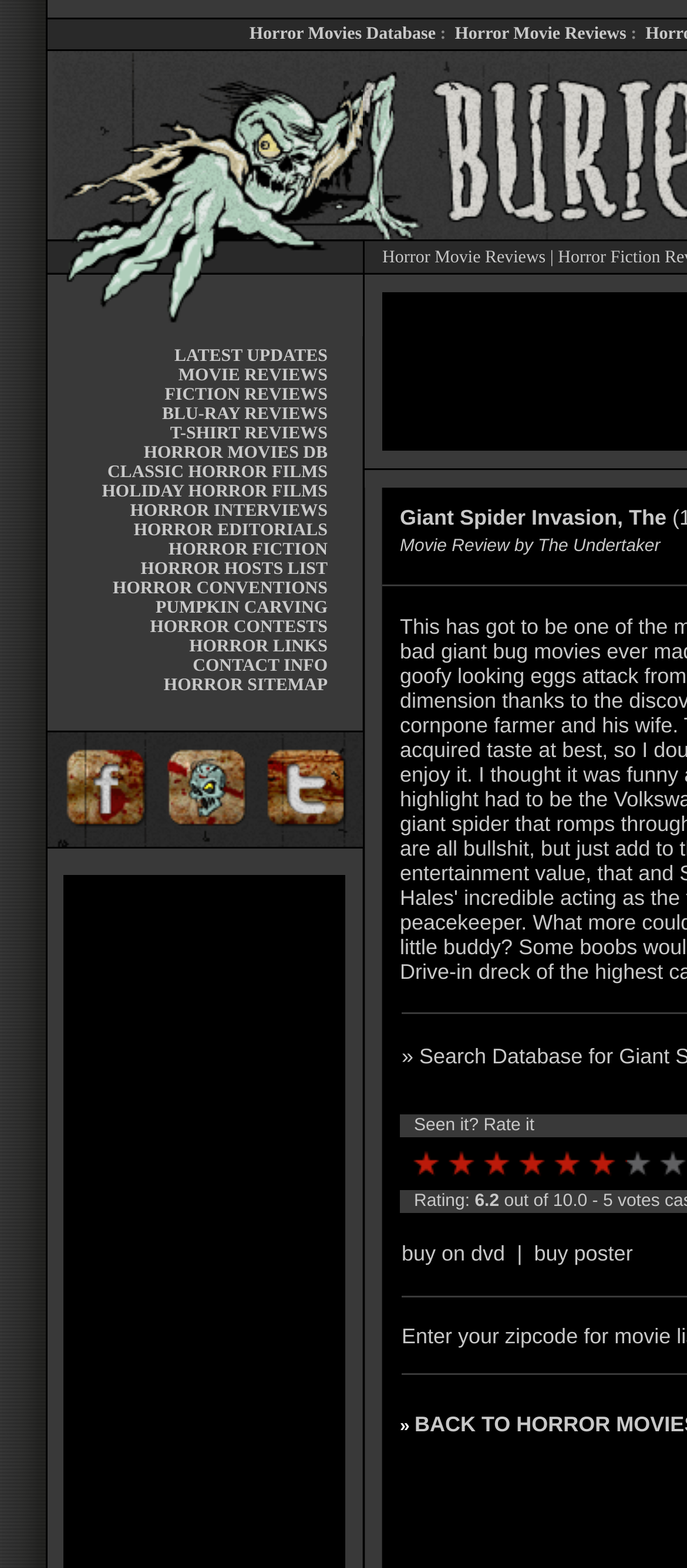Please identify the bounding box coordinates of the area I need to click to accomplish the following instruction: "Click on 1".

[0.595, 0.731, 0.646, 0.753]